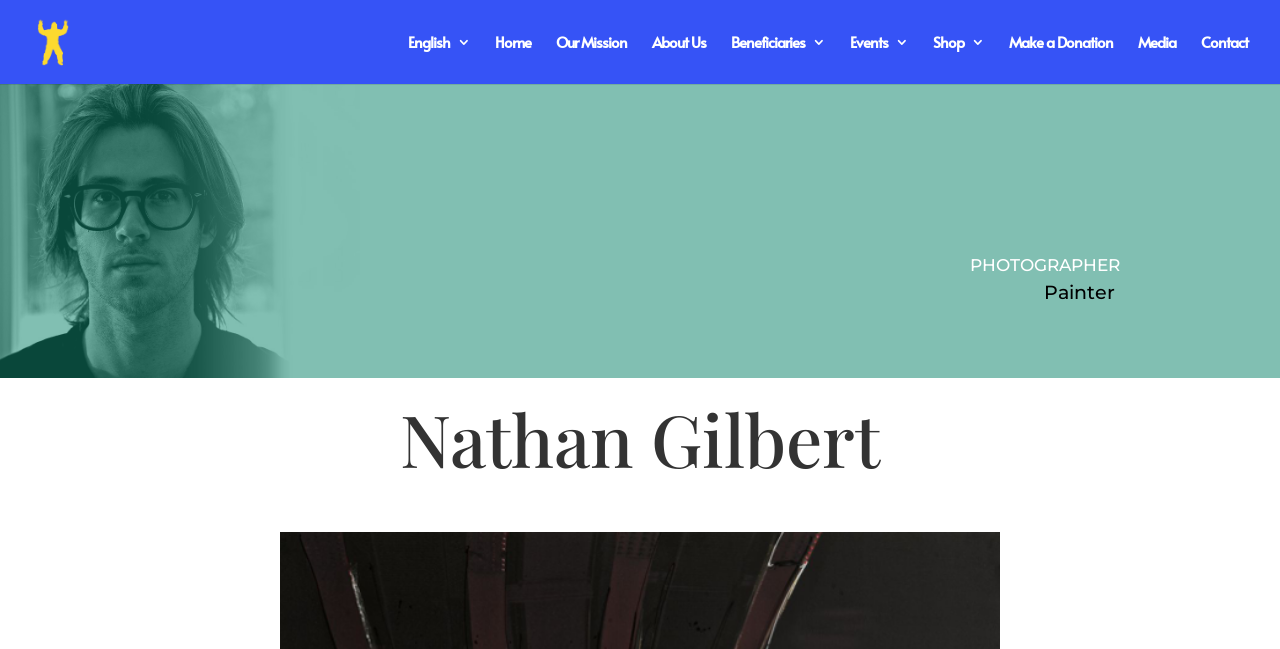Identify the bounding box coordinates for the UI element described by the following text: "Make a Donation". Provide the coordinates as four float numbers between 0 and 1, in the format [left, top, right, bottom].

[0.788, 0.054, 0.87, 0.129]